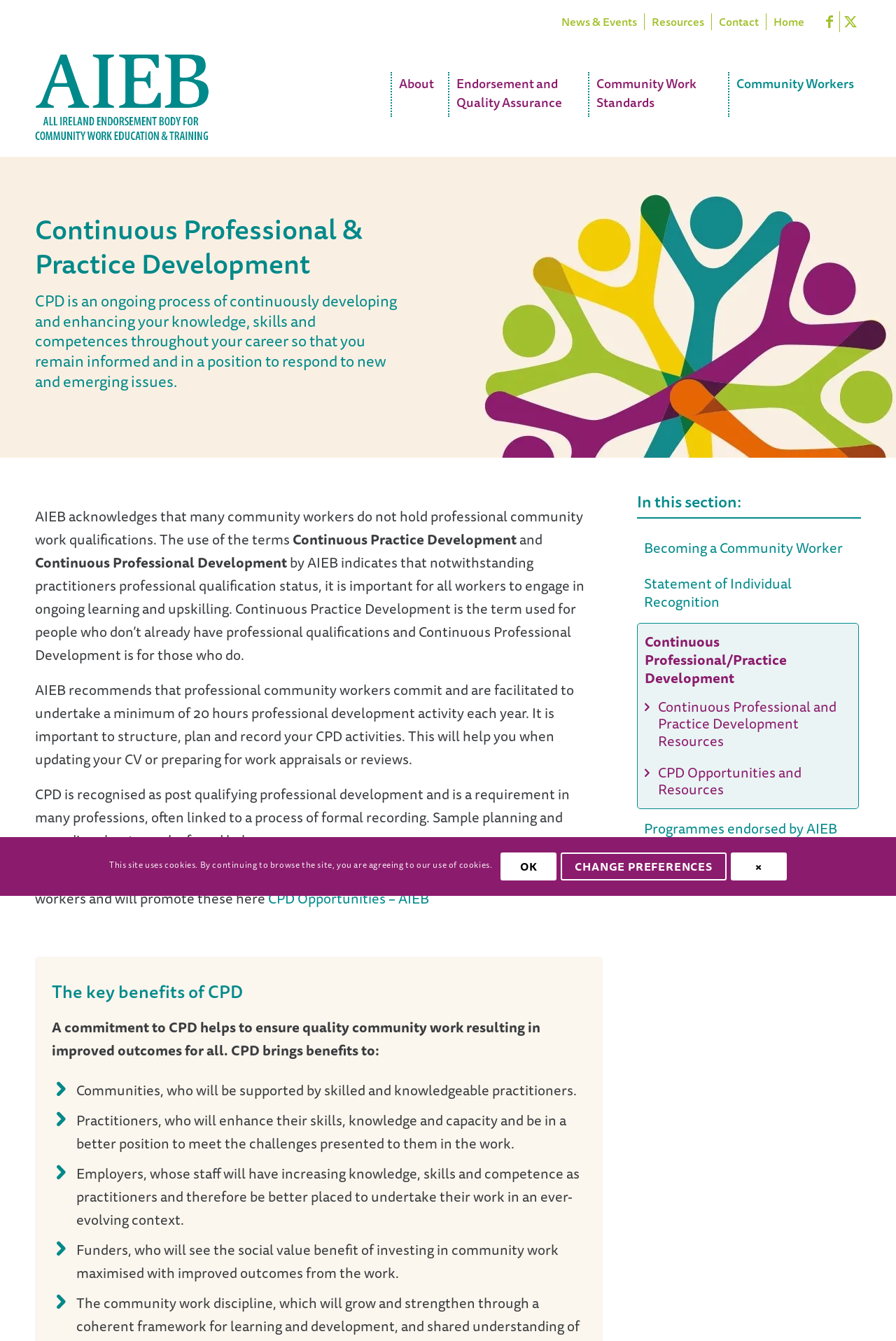What is the purpose of CPD?
Could you answer the question with a detailed and thorough explanation?

The purpose of CPD can be inferred from the text 'CPD is an ongoing process of continuously developing and enhancing your knowledge, skills and competences throughout your career so that you remain informed and in a position to respond to new and emerging issues.' This text suggests that CPD is meant to enhance the skills and knowledge of community workers.